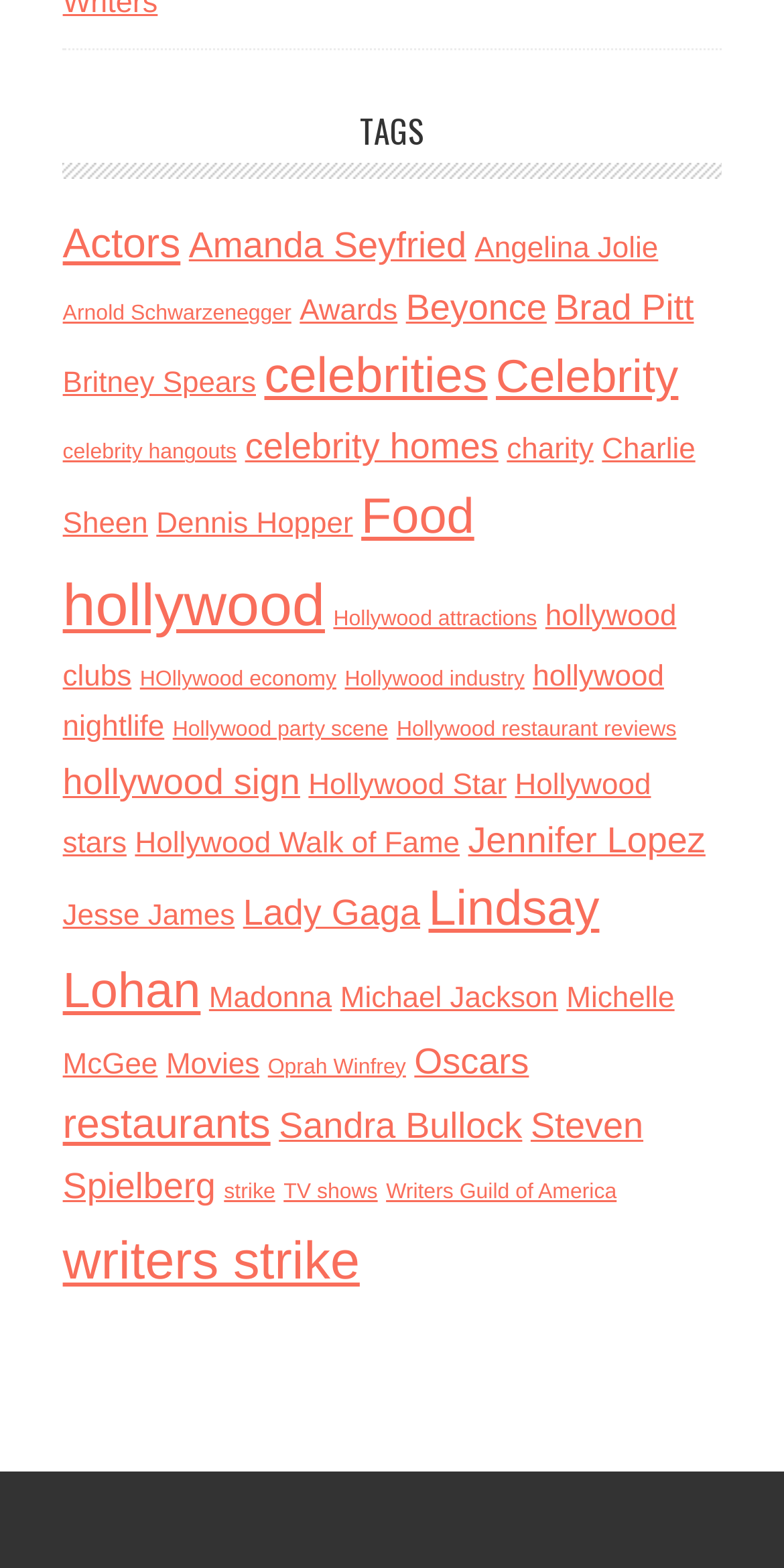Given the webpage screenshot, identify the bounding box of the UI element that matches this description: "Arnold Schwarzenegger".

[0.08, 0.192, 0.372, 0.208]